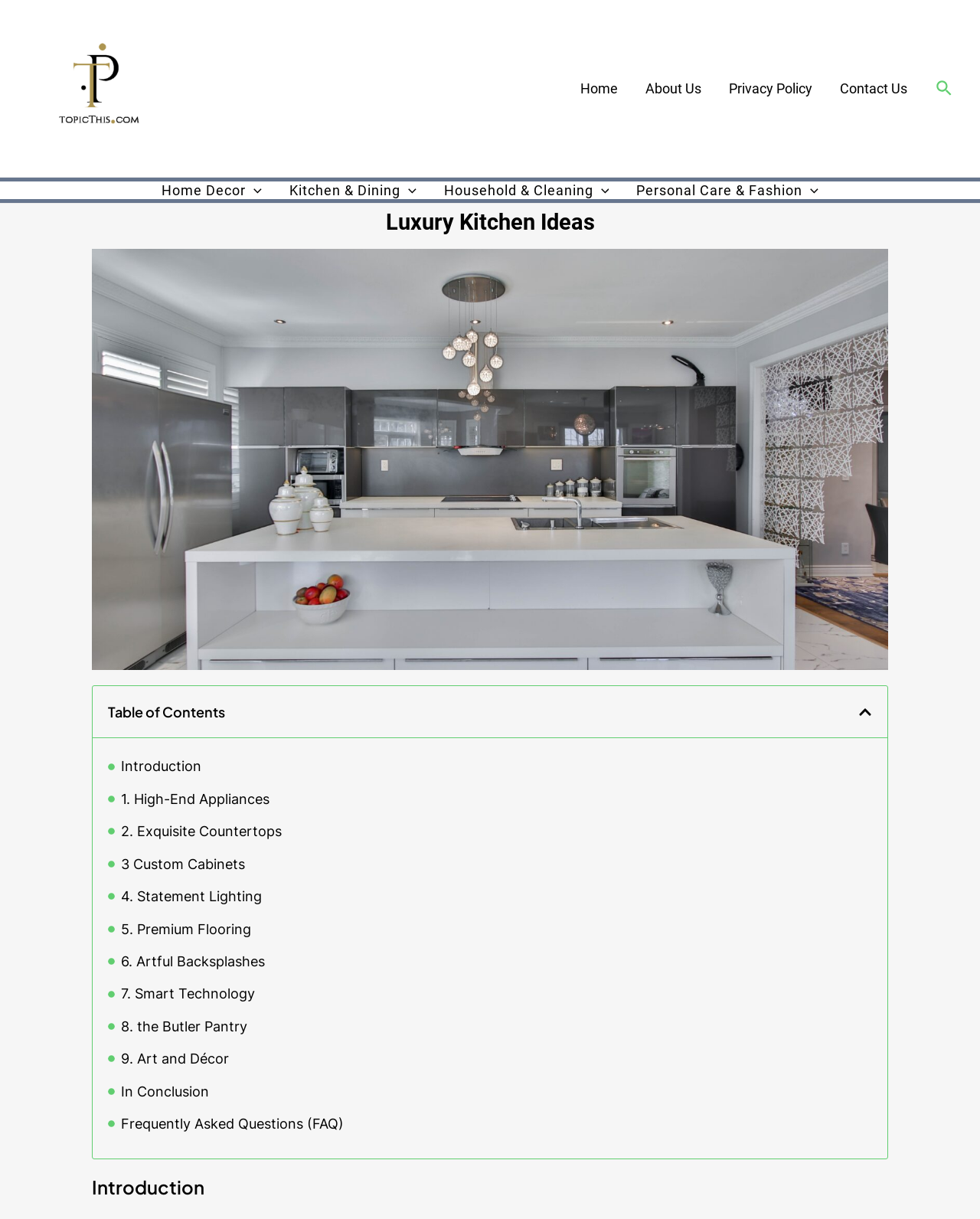How many links are available in the table of contents?
Provide an in-depth and detailed explanation in response to the question.

By counting the links under the table of contents section, I found a total of 9 links, labeled as 'Introduction', '1. High-End Appliances', '2. Exquisite Countertops', and so on, up to '9. Art and Décor'.